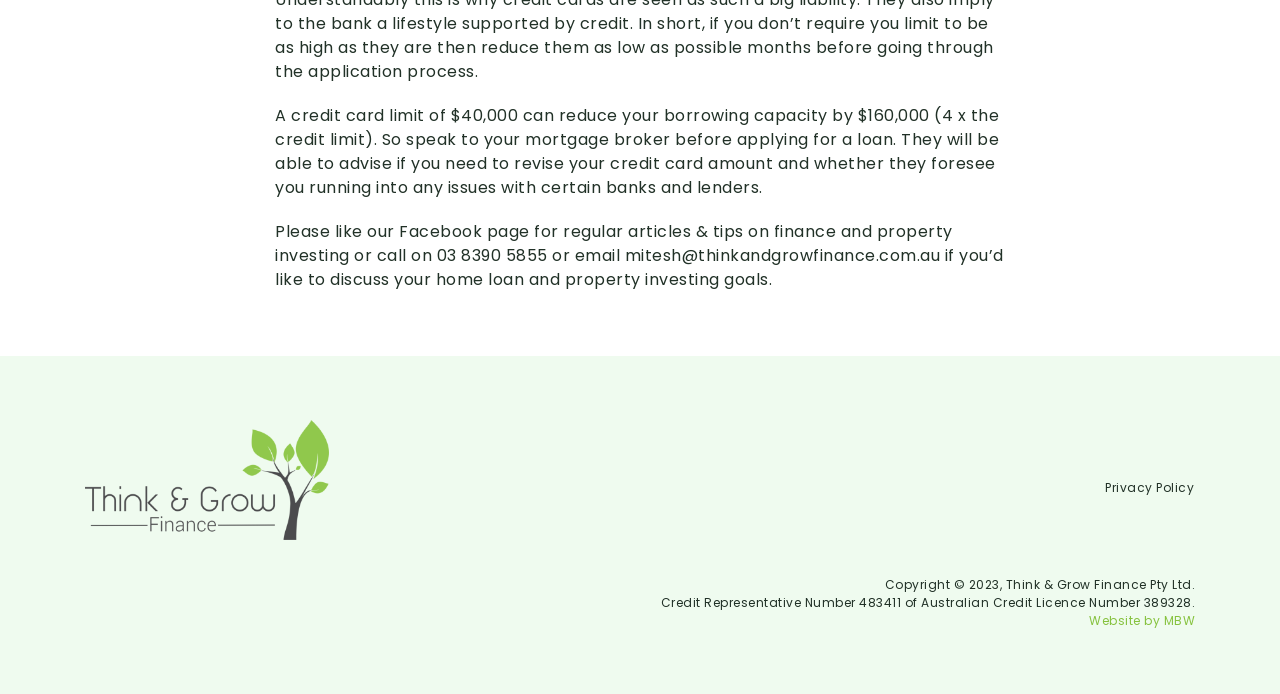What is the phone number to call for discussing home loan and property investing goals?
Provide a concise answer using a single word or phrase based on the image.

03 8390 5855